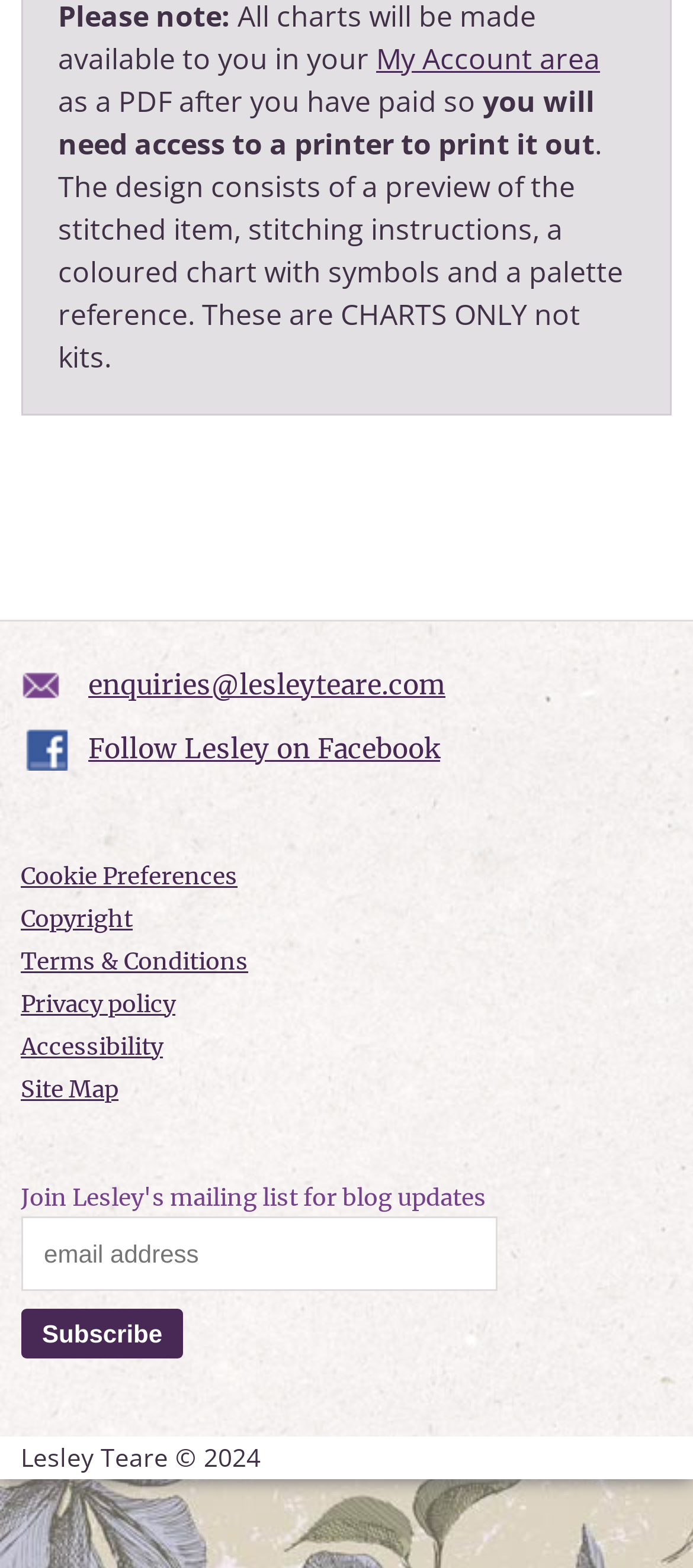Extract the bounding box coordinates for the UI element described as: "Follow Lesley on Facebook".

[0.127, 0.466, 0.635, 0.488]